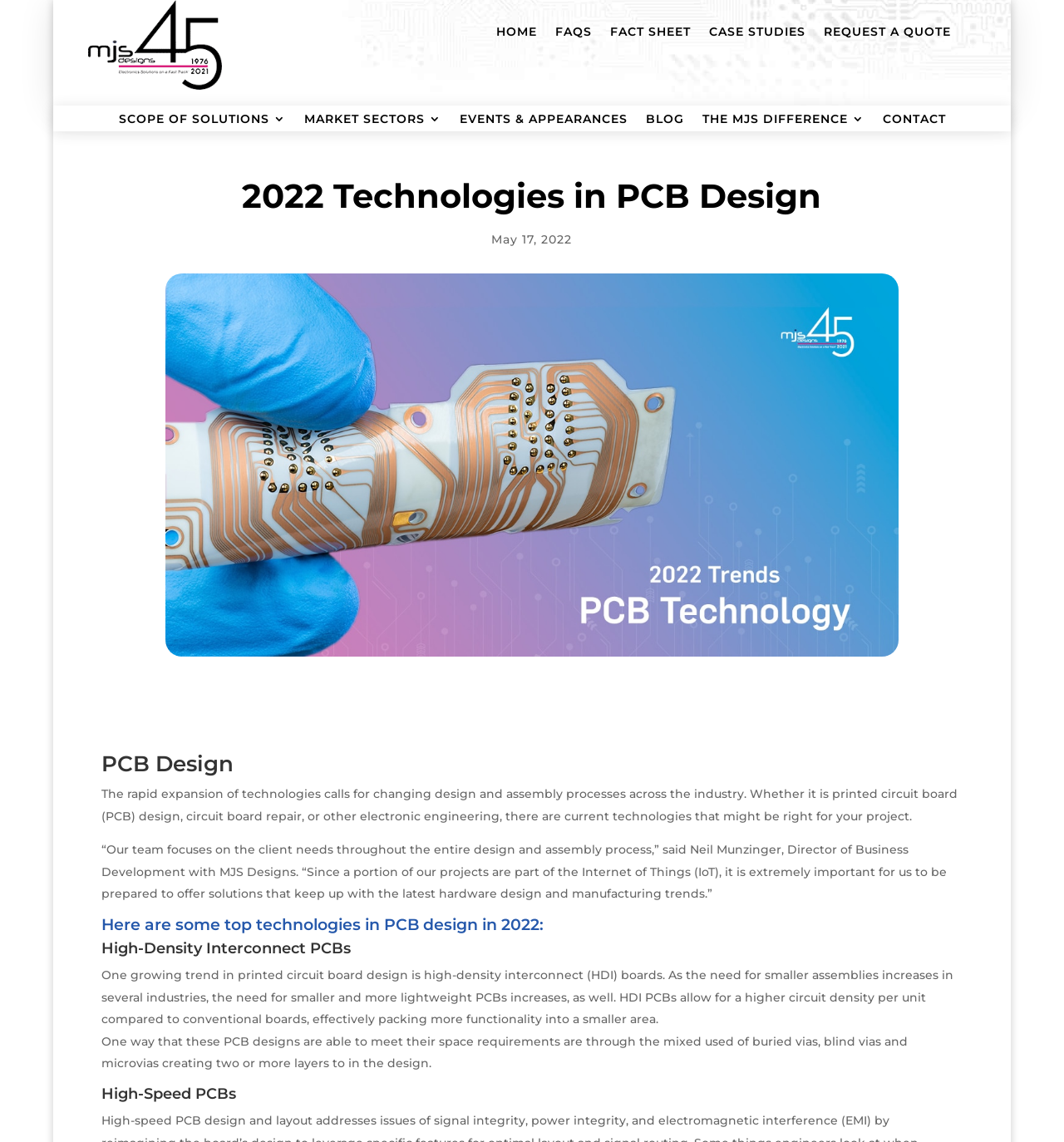Could you determine the bounding box coordinates of the clickable element to complete the instruction: "View CASE STUDIES"? Provide the coordinates as four float numbers between 0 and 1, i.e., [left, top, right, bottom].

[0.666, 0.023, 0.757, 0.039]